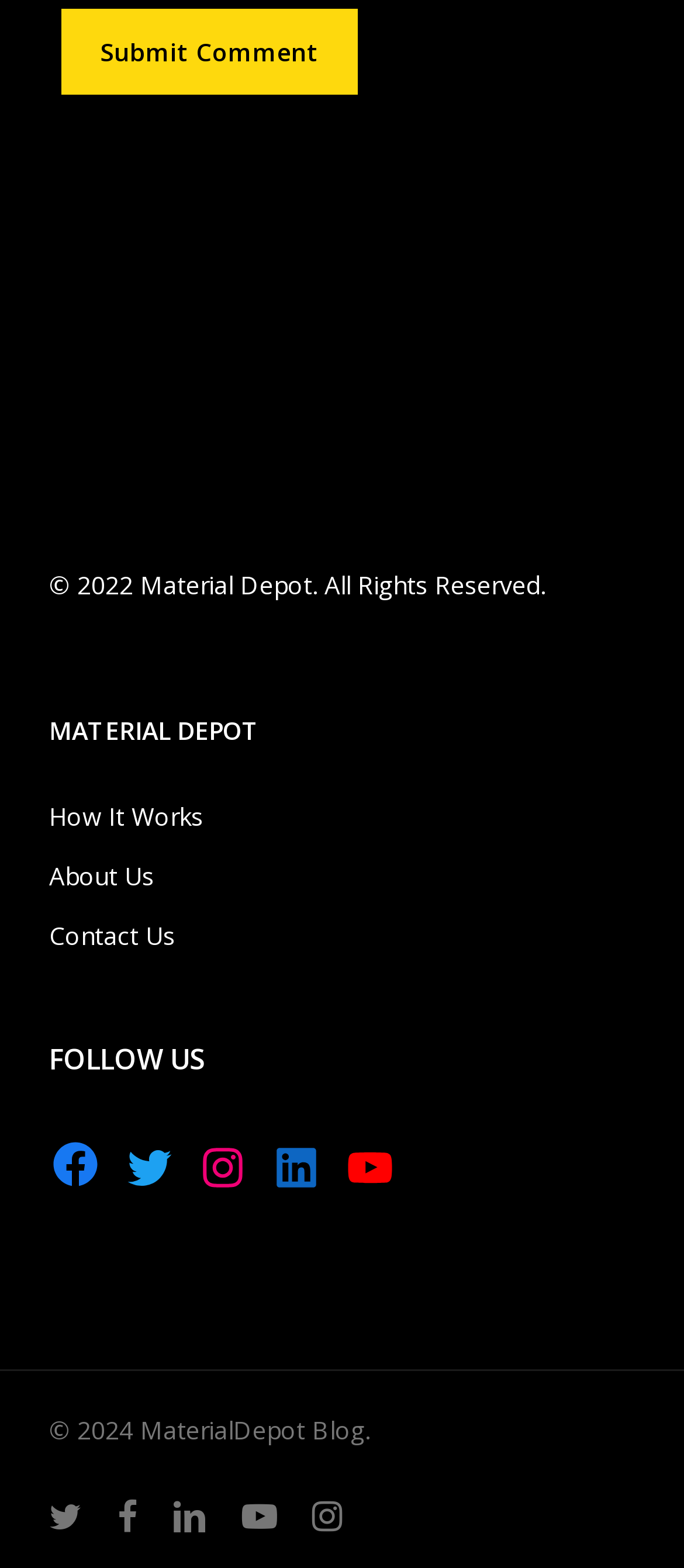What is the purpose of the 'Submit Comment' button?
Please utilize the information in the image to give a detailed response to the question.

The 'Submit Comment' button is likely used to submit a comment or feedback on the webpage, as it is a common functionality found on websites that allow user engagement.